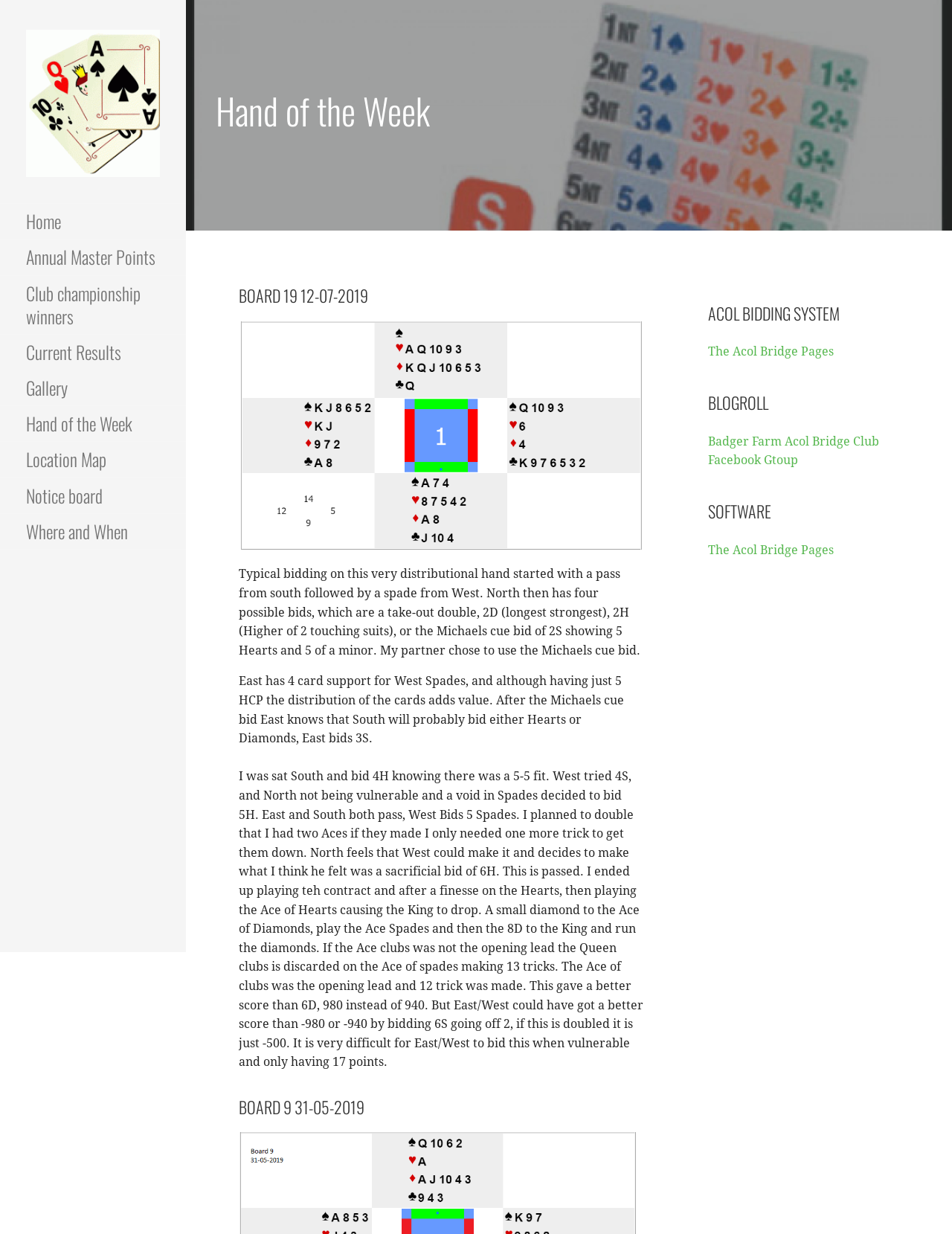Determine the bounding box coordinates for the region that must be clicked to execute the following instruction: "Visit 'The Acol Bridge Pages'".

[0.743, 0.279, 0.876, 0.291]